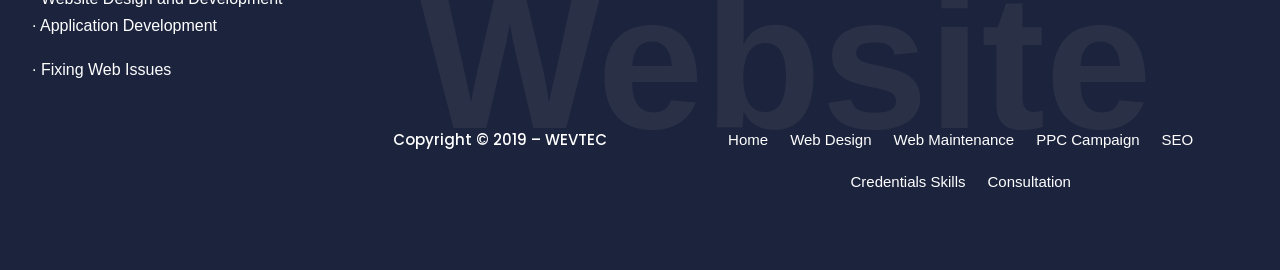Where can I find the company's credentials?
Kindly answer the question with as much detail as you can.

The company's credentials can be found by clicking on the 'Credentials Skills' link, which is located in the navigation menu.